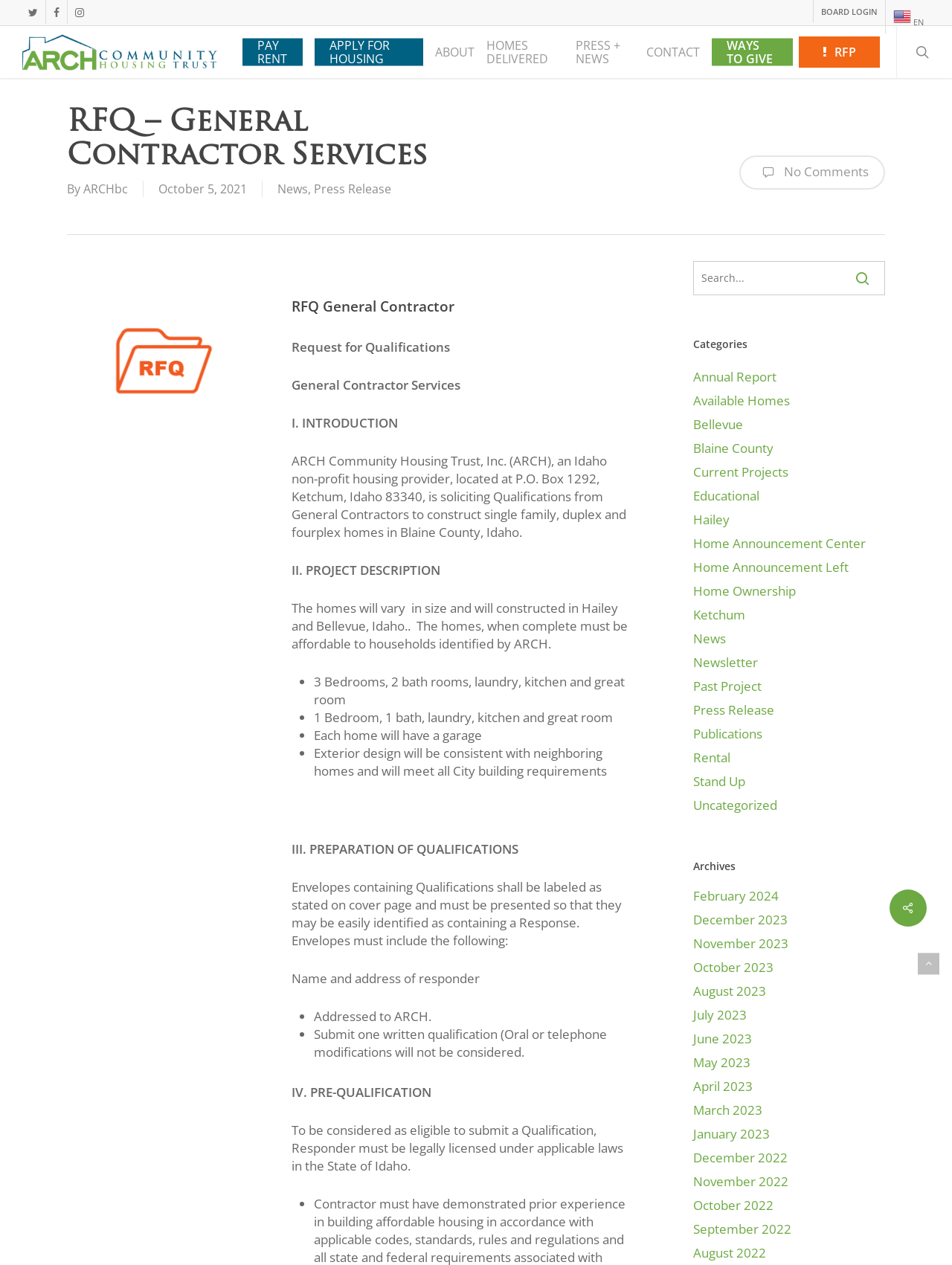With reference to the image, please provide a detailed answer to the following question: What type of homes will be constructed in Blaine County, Idaho?

According to the webpage, ARCH Community Housing Trust is soliciting Qualifications from General Contractors to construct single family, duplex and fourplex homes in Blaine County, Idaho.